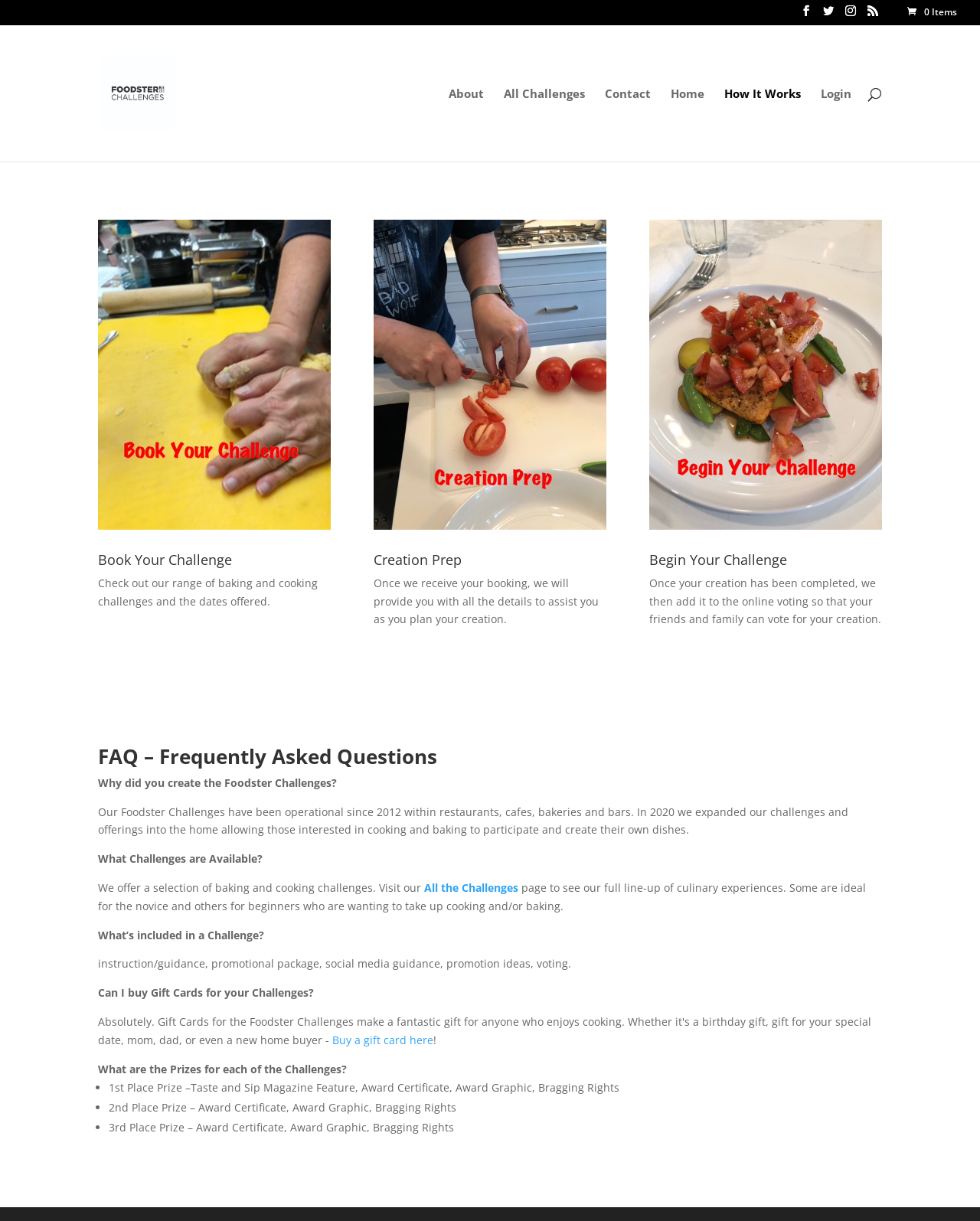Find the bounding box coordinates of the area to click in order to follow the instruction: "Book Your Challenge".

[0.1, 0.453, 0.337, 0.47]